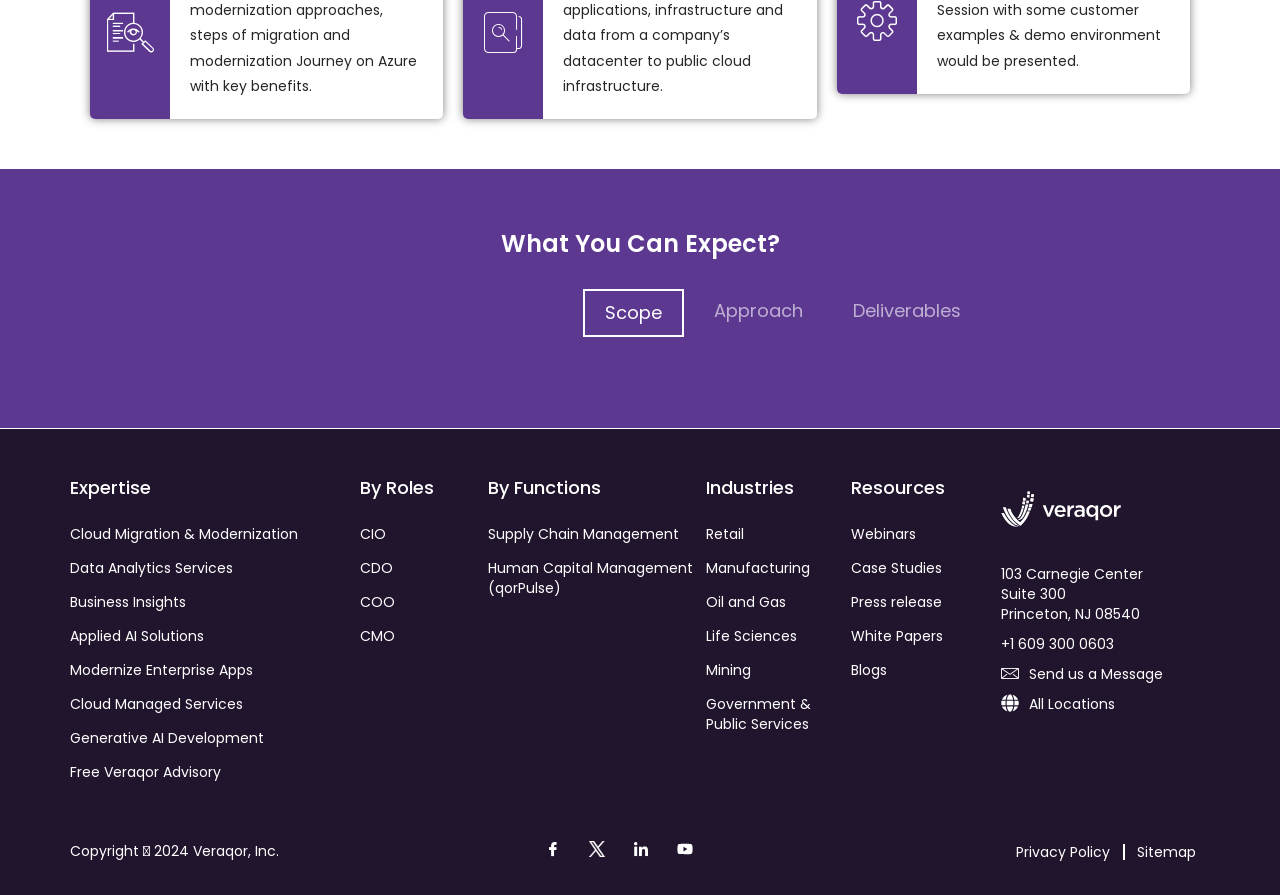Please specify the bounding box coordinates in the format (top-left x, top-left y, bottom-right x, bottom-right y), with all values as floating point numbers between 0 and 1. Identify the bounding box of the UI element described by: Free Veraqor Advisory

[0.055, 0.844, 0.281, 0.882]